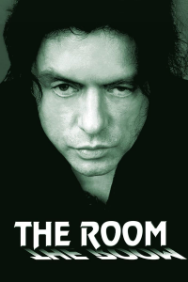Please provide a brief answer to the following inquiry using a single word or phrase:
What is the color scheme of the portrait?

Black-and-white